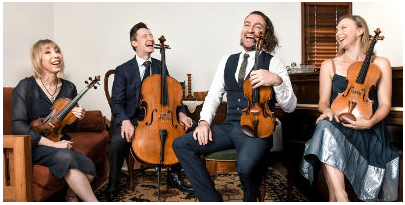Utilize the information from the image to answer the question in detail:
What is the atmosphere of the setting?

The caption describes the background as hinting at a warm and inviting atmosphere, which suggests a cozy and comfortable setting where the musicians are interacting with each other.